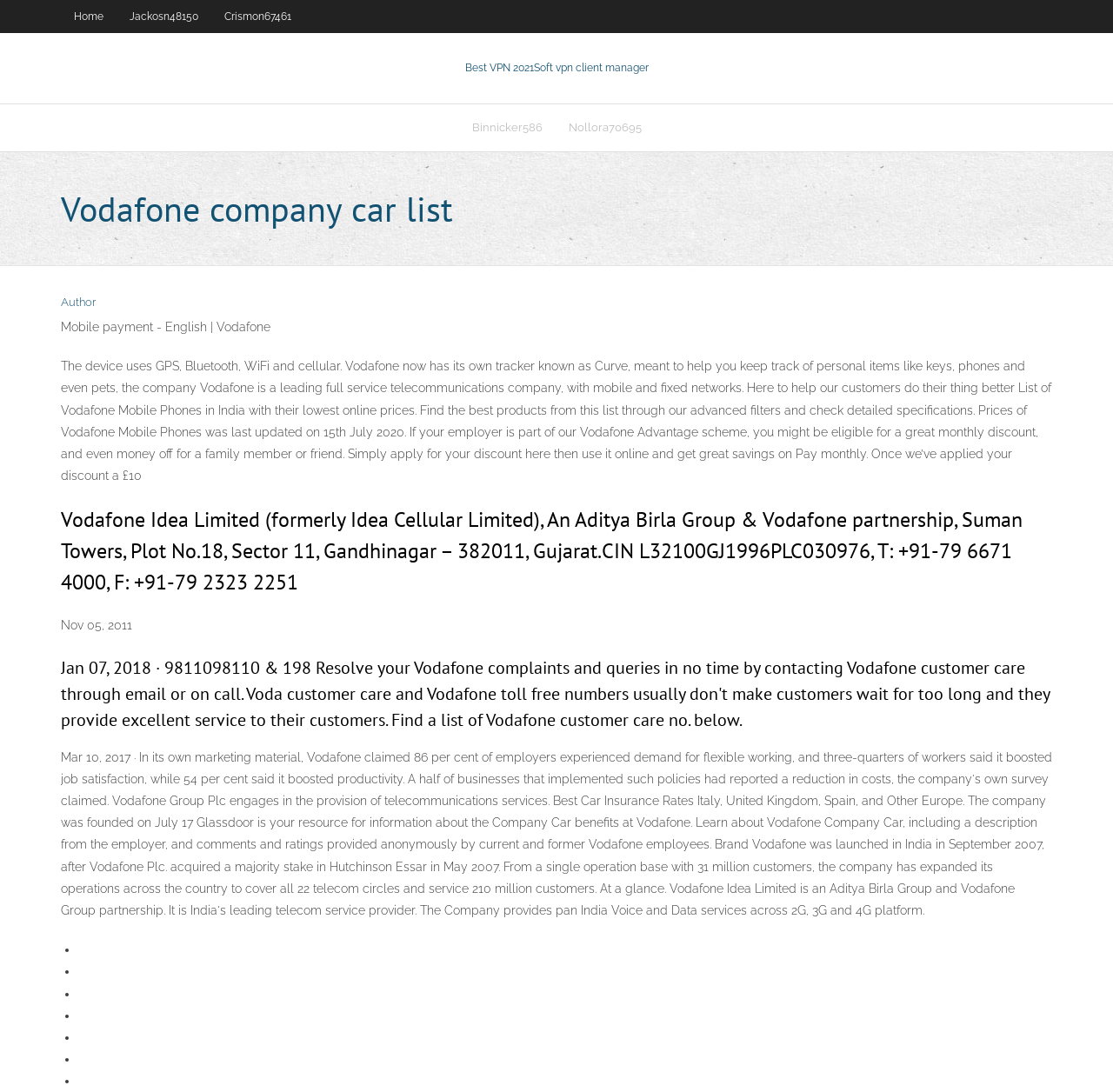What is the date mentioned in the webpage?
Analyze the image and provide a thorough answer to the question.

By analyzing the webpage content, I found that the date 'Nov 05, 2011' is mentioned in the text, which is located at the bottom-left corner of the webpage with a bounding box coordinate of [0.055, 0.566, 0.119, 0.579].